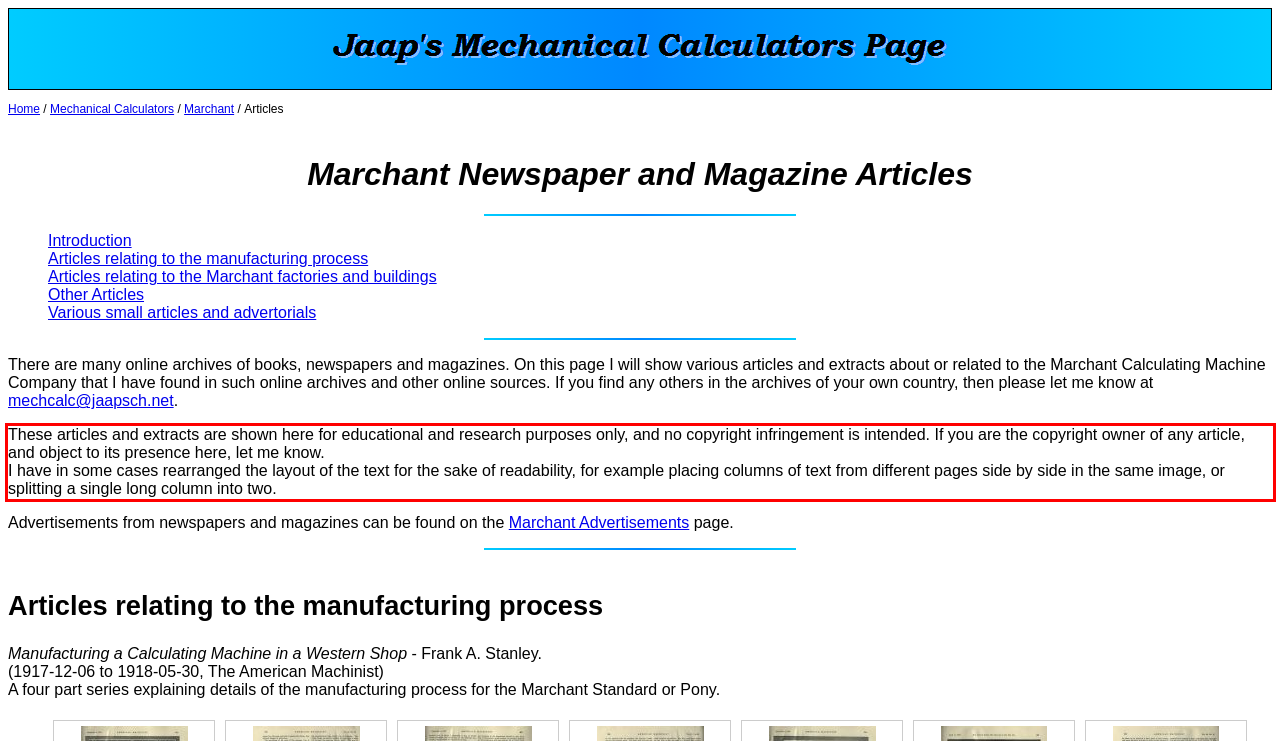Given a webpage screenshot, identify the text inside the red bounding box using OCR and extract it.

These articles and extracts are shown here for educational and research purposes only, and no copyright infringement is intended. If you are the copyright owner of any article, and object to its presence here, let me know. I have in some cases rearranged the layout of the text for the sake of readability, for example placing columns of text from different pages side by side in the same image, or splitting a single long column into two.